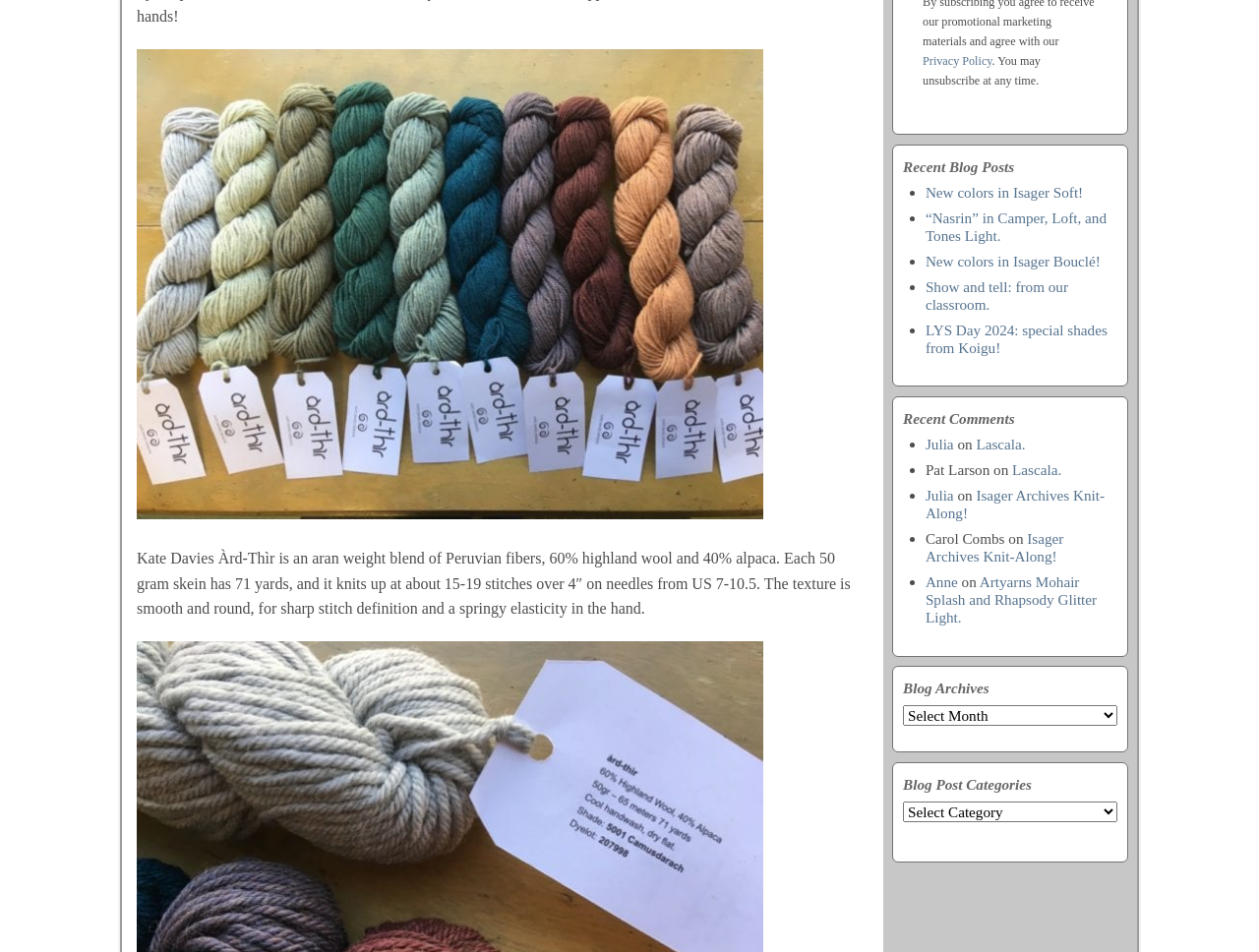What is the purpose of the Privacy Policy link?
Give a detailed explanation using the information visible in the image.

From the StaticText element with ID 662, we can see that the Privacy Policy link is related to unsubscribing, implying that its purpose is to allow users to unsubscribe.